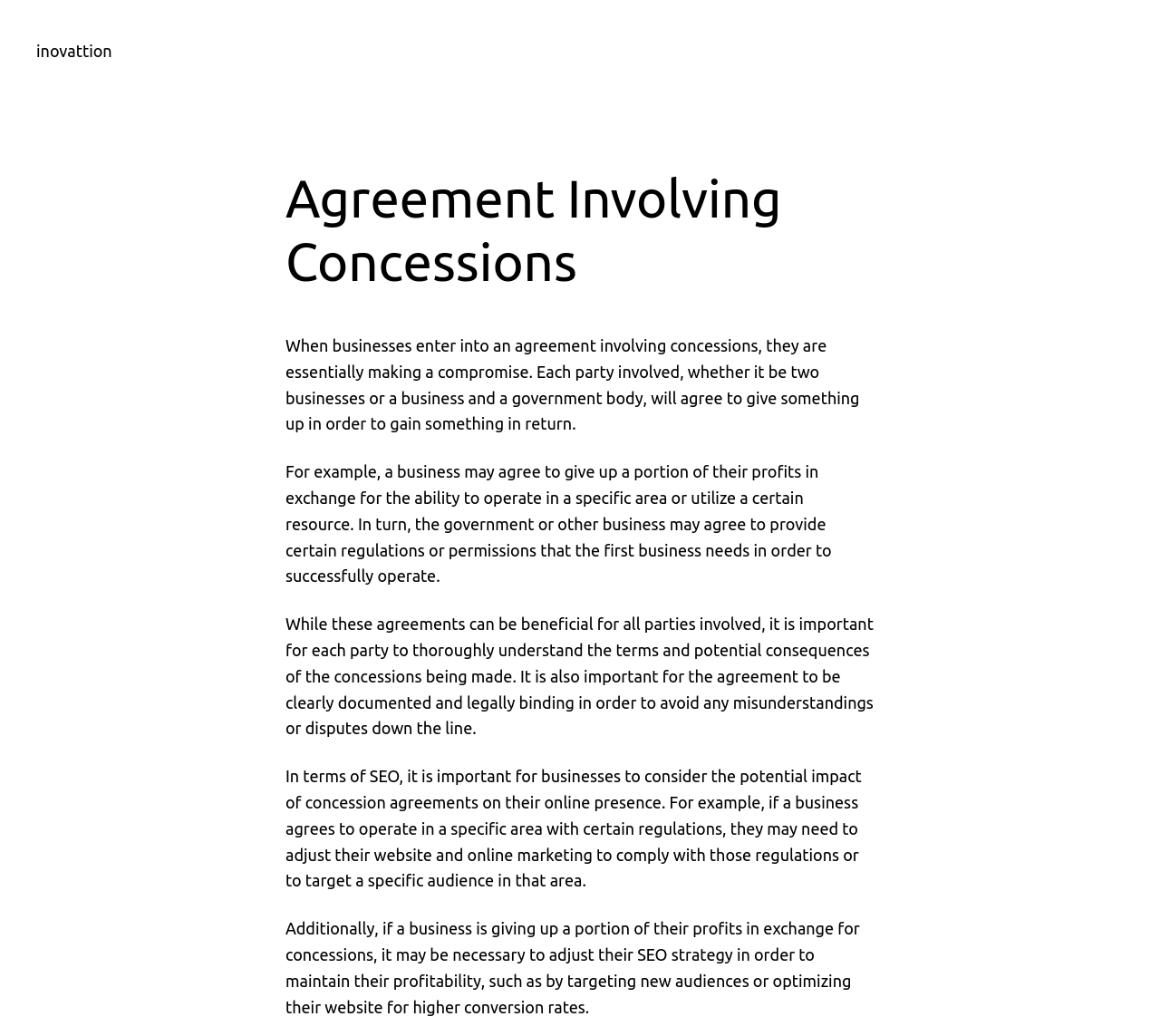What is an agreement involving concessions?
Can you provide an in-depth and detailed response to the question?

Based on the webpage content, an agreement involving concessions is a compromise between parties where each party agrees to give something up in order to gain something in return. This is evident from the StaticText element that explains the concept of concessions, stating that 'Each party involved, whether it be two businesses or a business and a government body, will agree to give something up in order to gain something in return.'